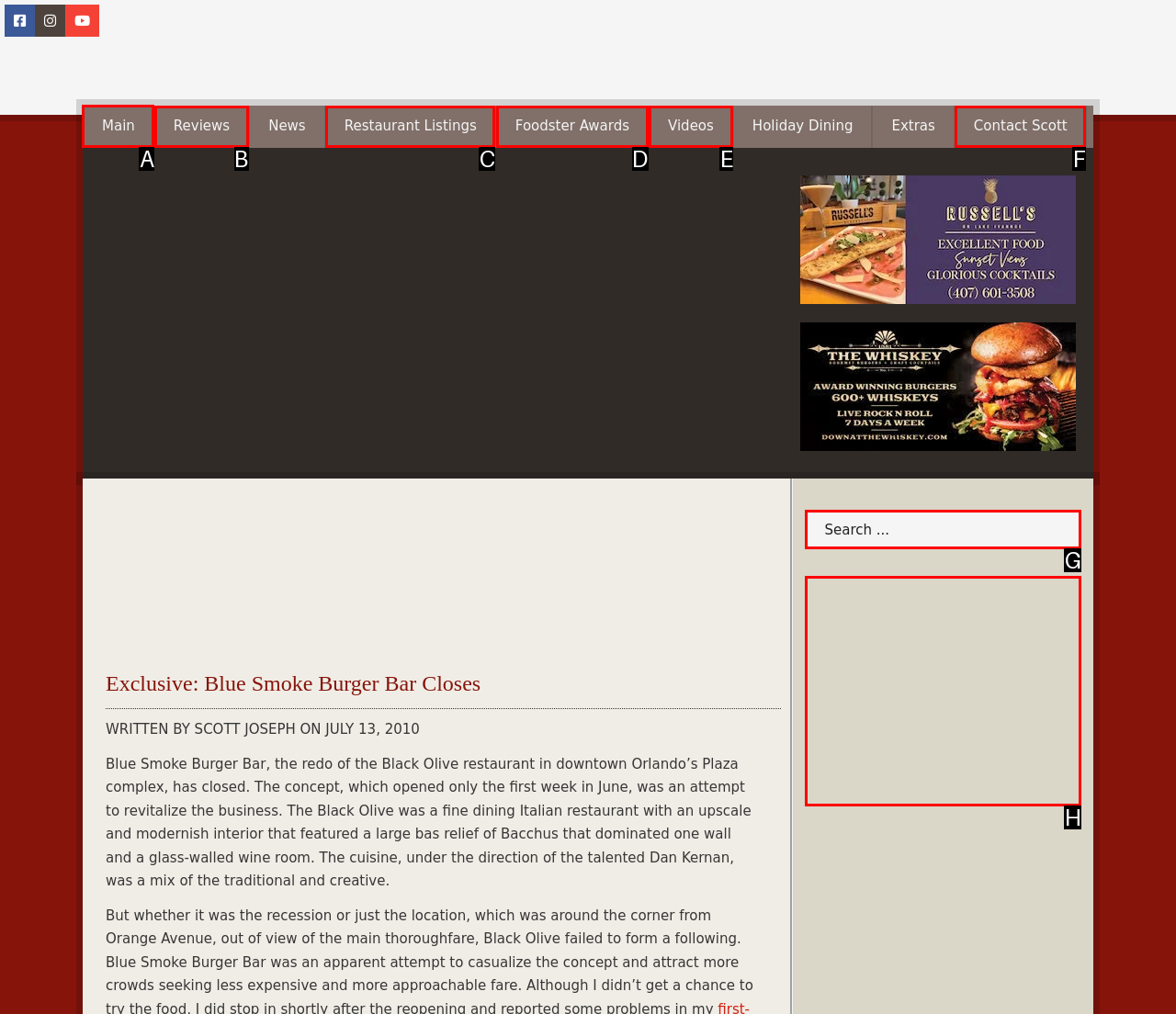Determine the appropriate lettered choice for the task: Click the main page link. Reply with the correct letter.

A